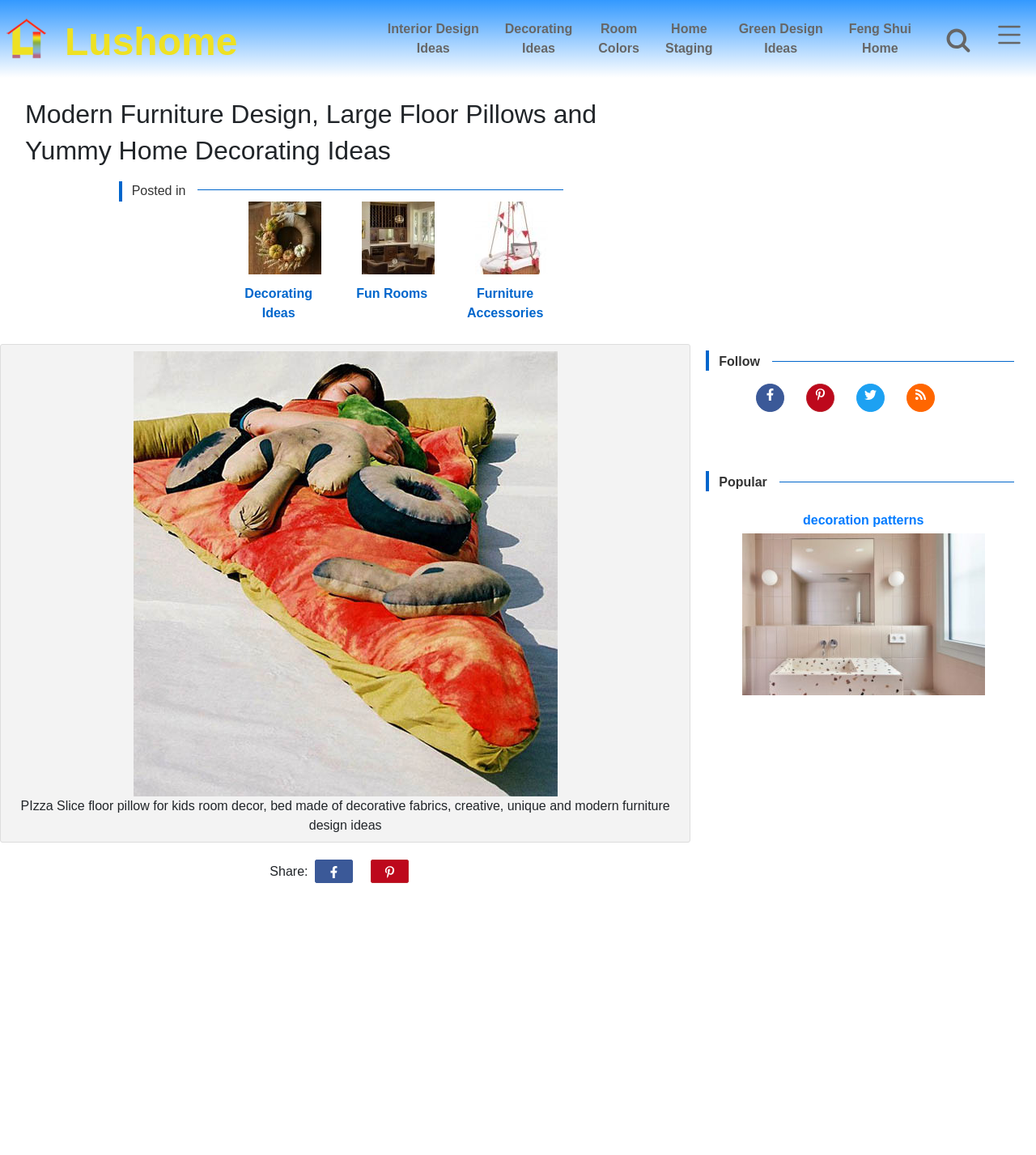What is the shape of the floor pillow in the image?
Answer with a single word or phrase by referring to the visual content.

Pizza slice